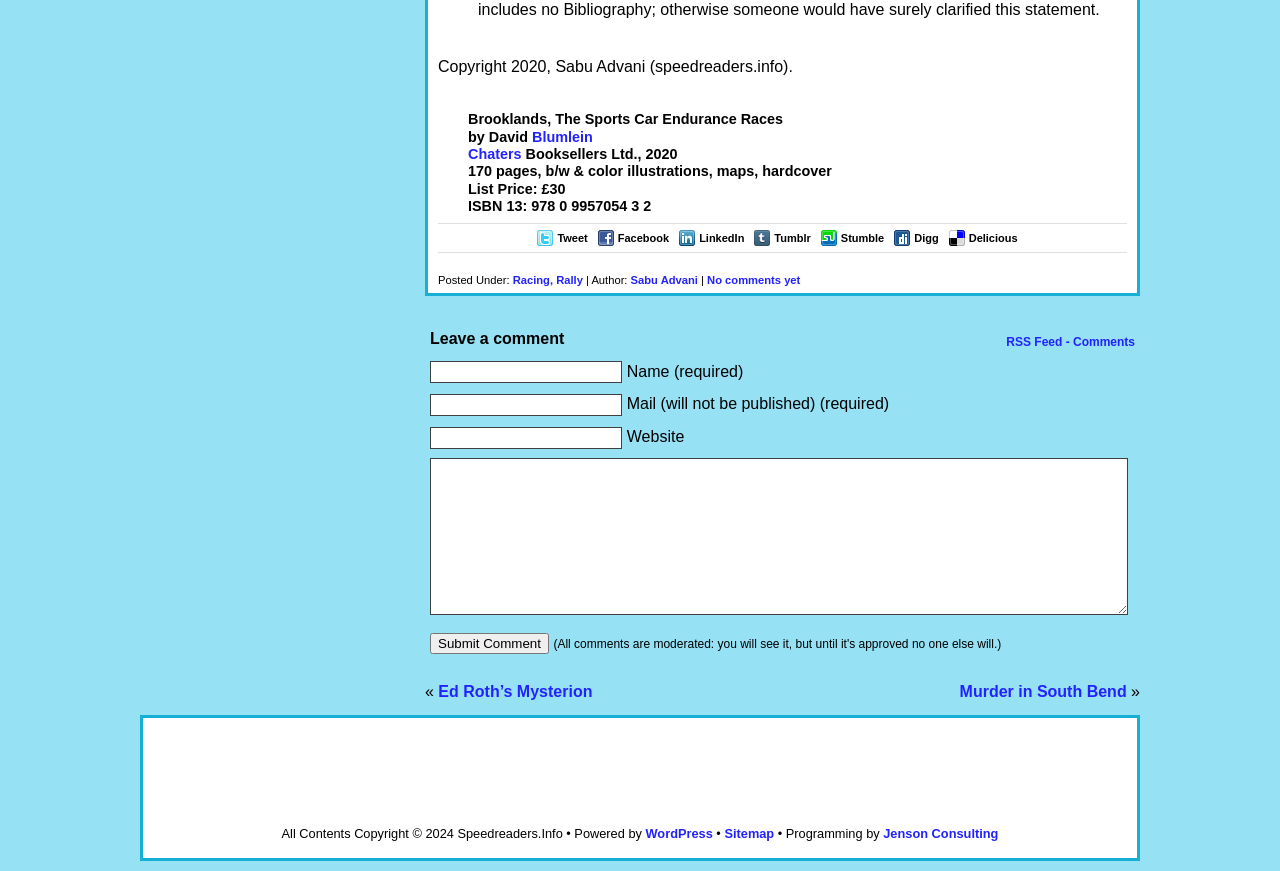Identify the bounding box coordinates for the UI element that matches this description: "parent_node: Website name="url"".

[0.336, 0.49, 0.486, 0.515]